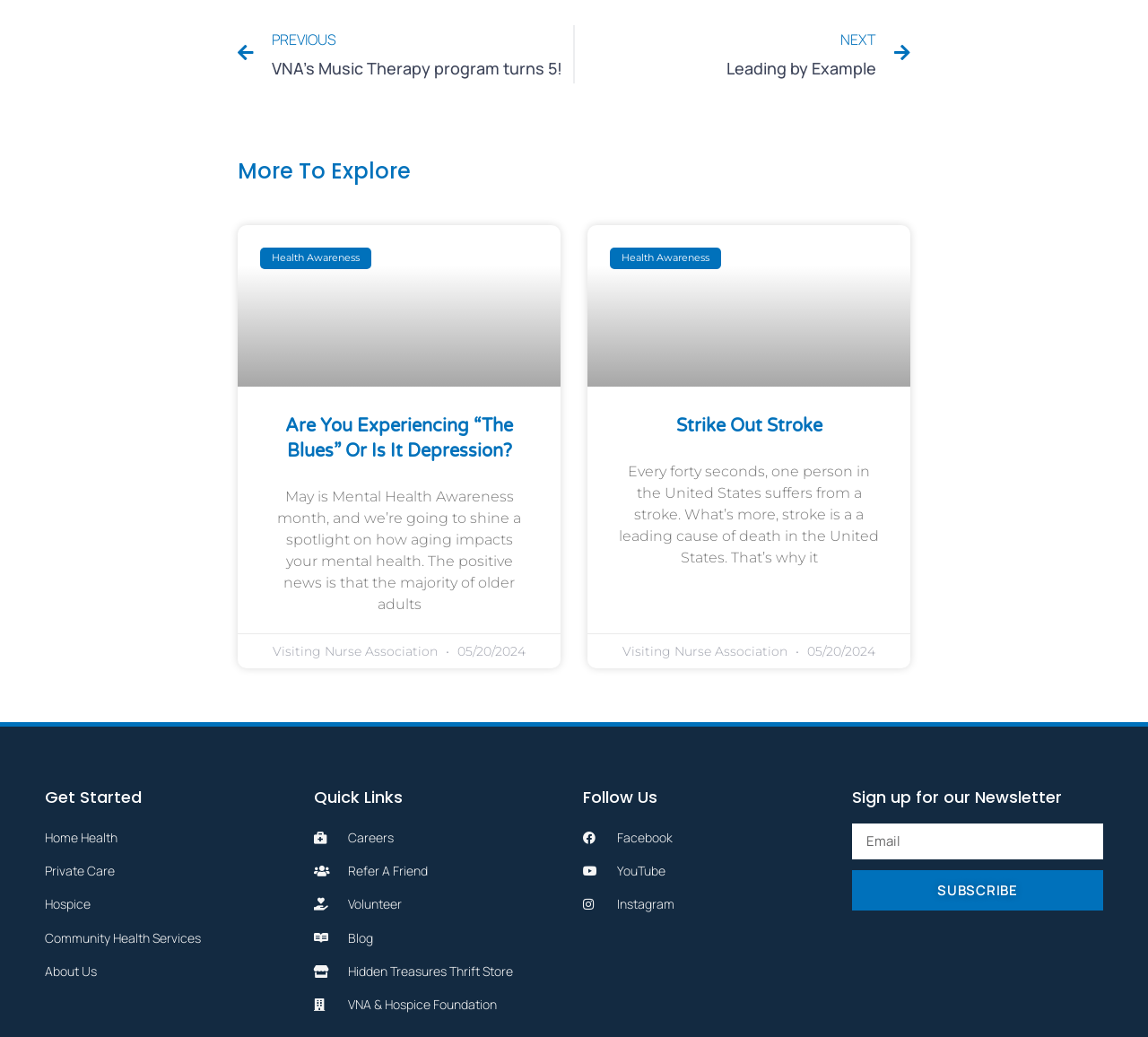Please determine the bounding box coordinates for the UI element described here. Use the format (top-left x, top-left y, bottom-right x, bottom-right y) with values bounded between 0 and 1: Home Health

[0.039, 0.794, 0.102, 0.822]